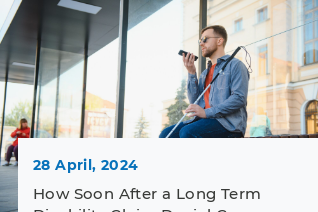Depict the image with a detailed narrative.

The image features a young man with glasses sitting on a bench in a modern urban environment, possibly waiting for transportation. He holds a voice recorder or smartphone to his mouth, indicating he might be recording thoughts or information. The setting is bright and airy, with large windows showcasing a well-lit exterior. Accompanying the image is a date—April 28, 2024—and a title: "How Soon After a Long Term Disability Claim Denial Can..." This suggests that the image is part of a blog post discussing the implications and processes related to long-term disability claims, particularly focusing on the timeline following a denial. The combination of the visual and textual elements conveys a sense of reflection and the importance of communication in navigating complicated legal scenarios.